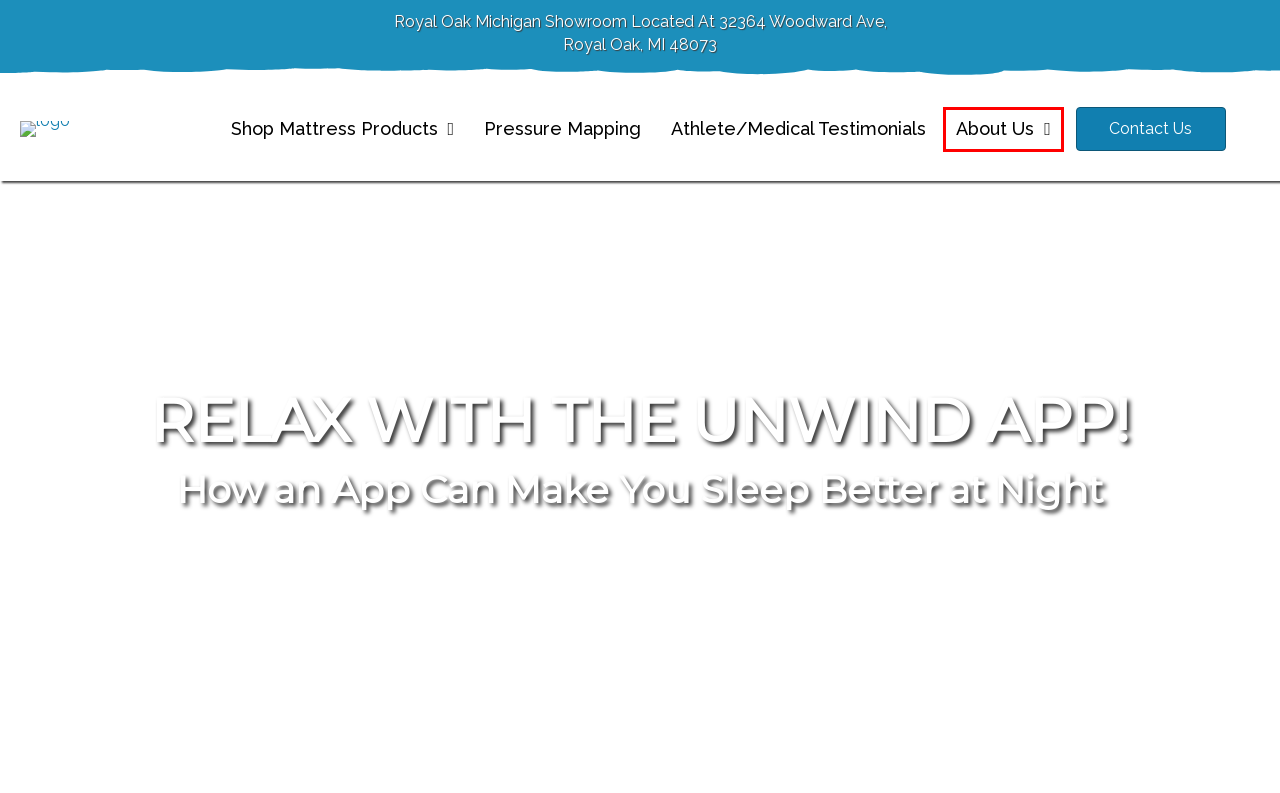You are provided with a screenshot of a webpage containing a red rectangle bounding box. Identify the webpage description that best matches the new webpage after the element in the bounding box is clicked. Here are the potential descriptions:
A. Return Policy @ MajesticBeds™
B. Your Mattress Store For Back Pain | Shop Mattresses Near Me | Royal Oak
C. Athlete/Medical Testimonials @ MajesticBeds™
D. Terms Of Service @ MajesticBeds™
E. About Us - Best Mattress, Pillows, And Power Bases For Back Pain - Majestic Beds
F. Contact Us @ MajesticBeds™
G. Carbon TV @ MajesticBeds™
H. Comparison @ MajesticBeds™

E